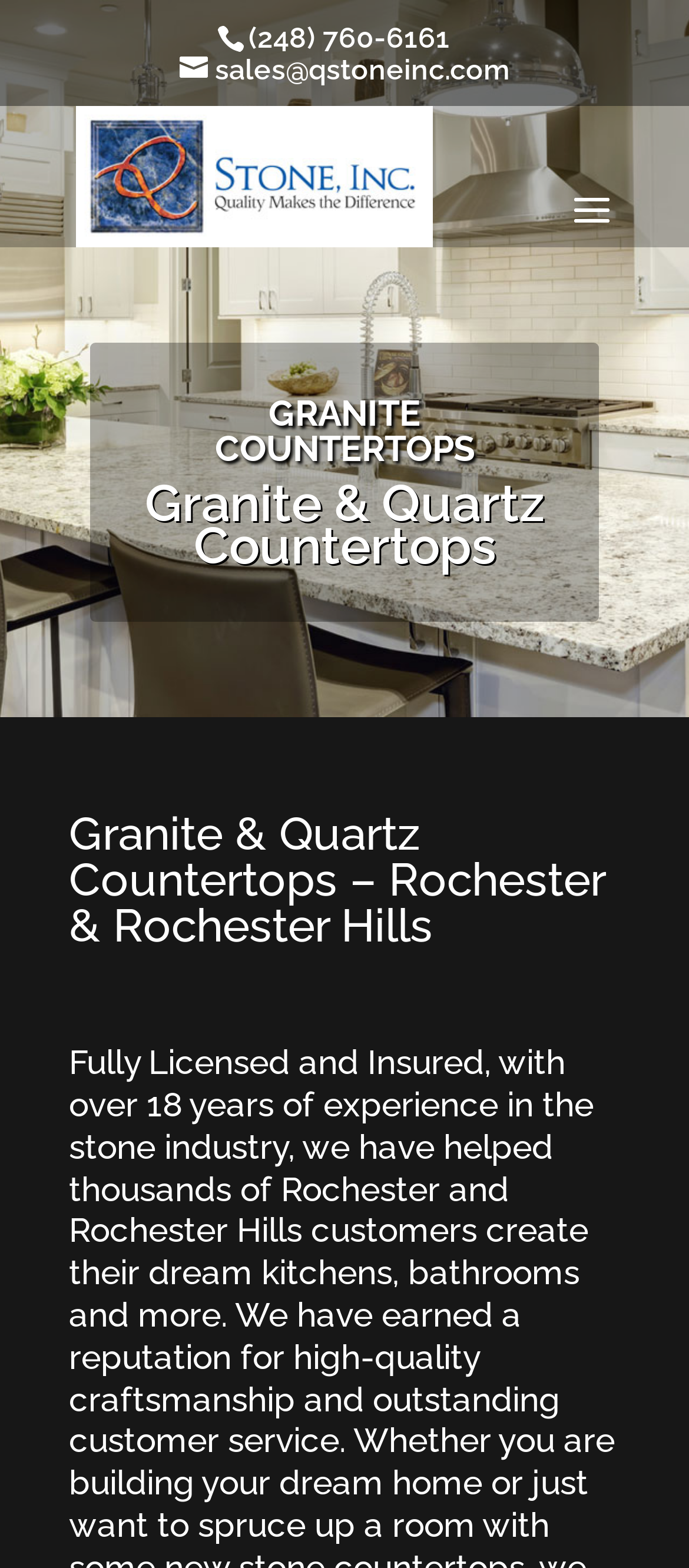Reply to the question with a single word or phrase:
What region is mentioned on the webpage?

Rochester & Rochester Hills